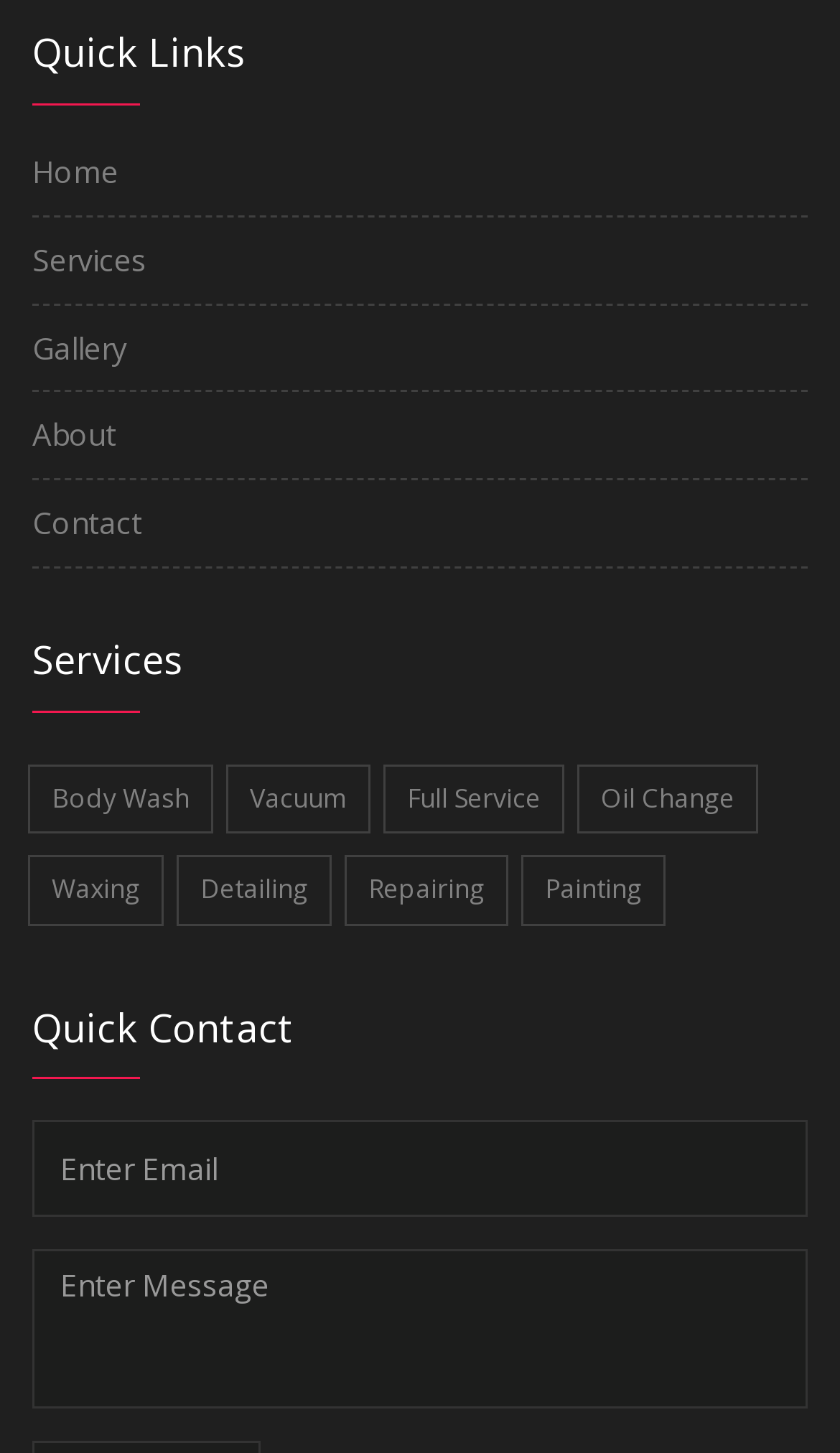Can you show the bounding box coordinates of the region to click on to complete the task described in the instruction: "Read the article about Paul Kagame"?

None